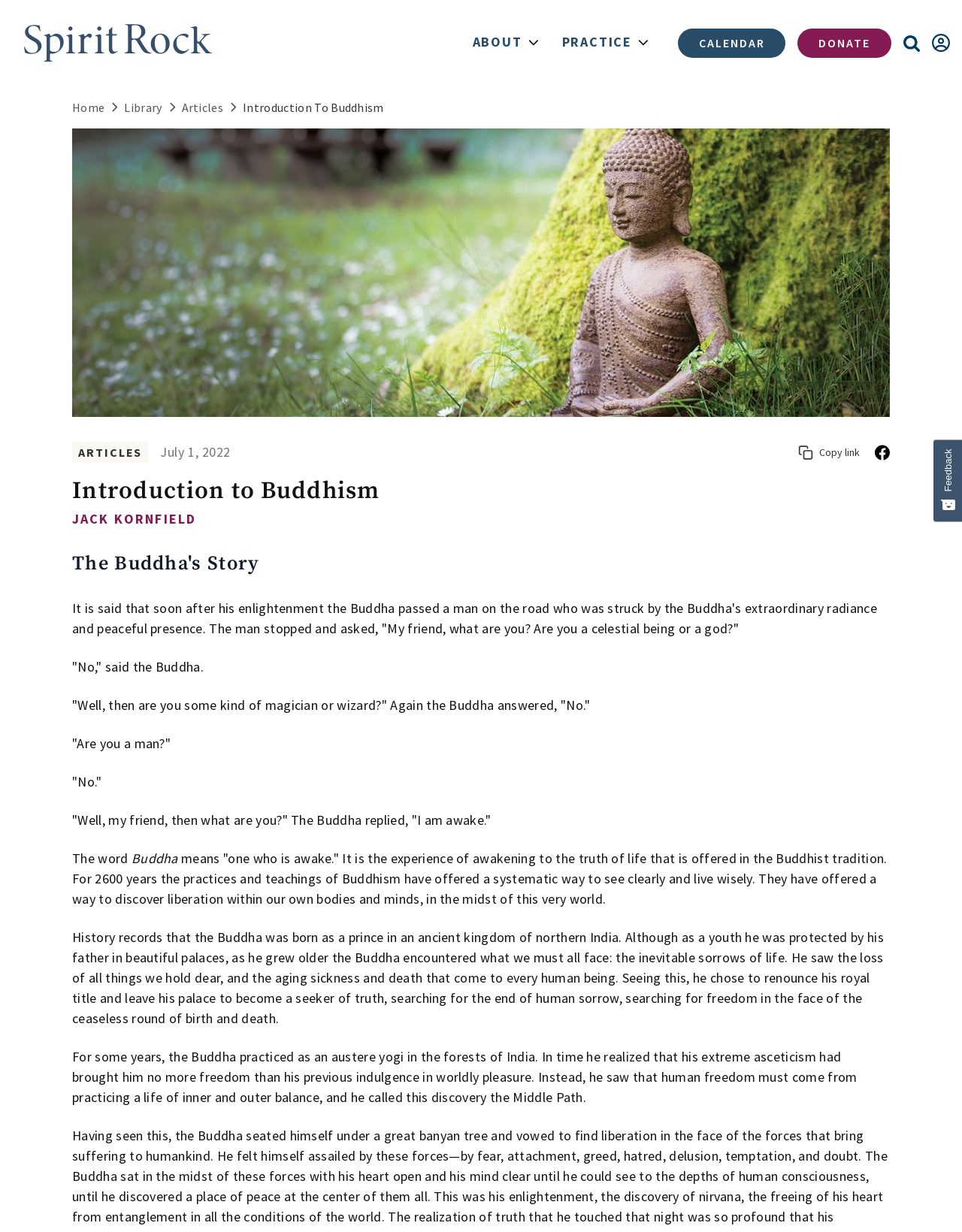Determine the bounding box coordinates of the element's region needed to click to follow the instruction: "Click the CALENDAR link". Provide these coordinates as four float numbers between 0 and 1, formatted as [left, top, right, bottom].

[0.705, 0.023, 0.817, 0.047]